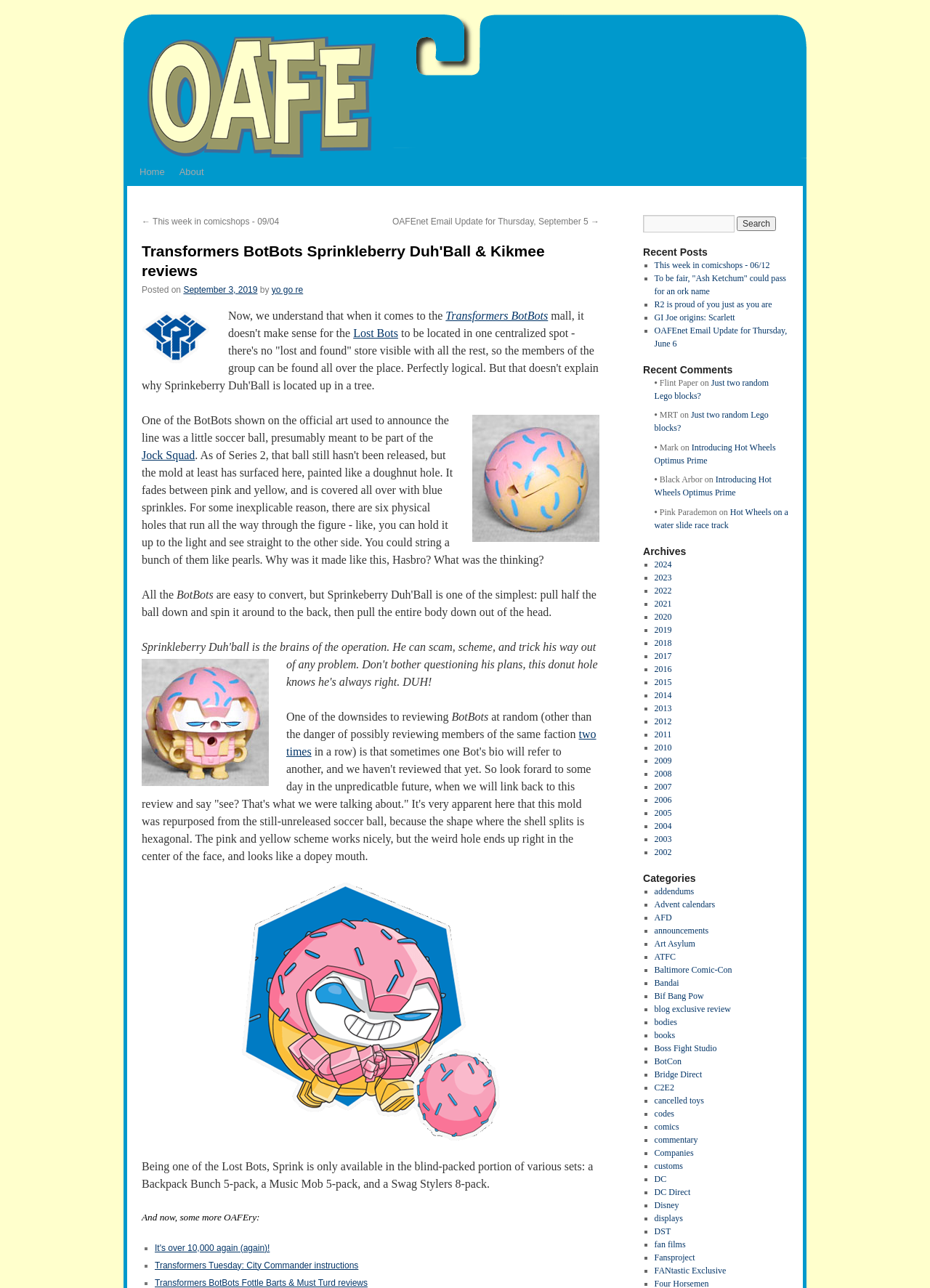Using the information in the image, give a detailed answer to the following question: What is the name of the author of the review?

The name of the author of the review can be found in the text 'by yo go re', which is located below the heading 'Transformers BotBots Sprinkleberry Duh’Ball & Kikmee reviews'.